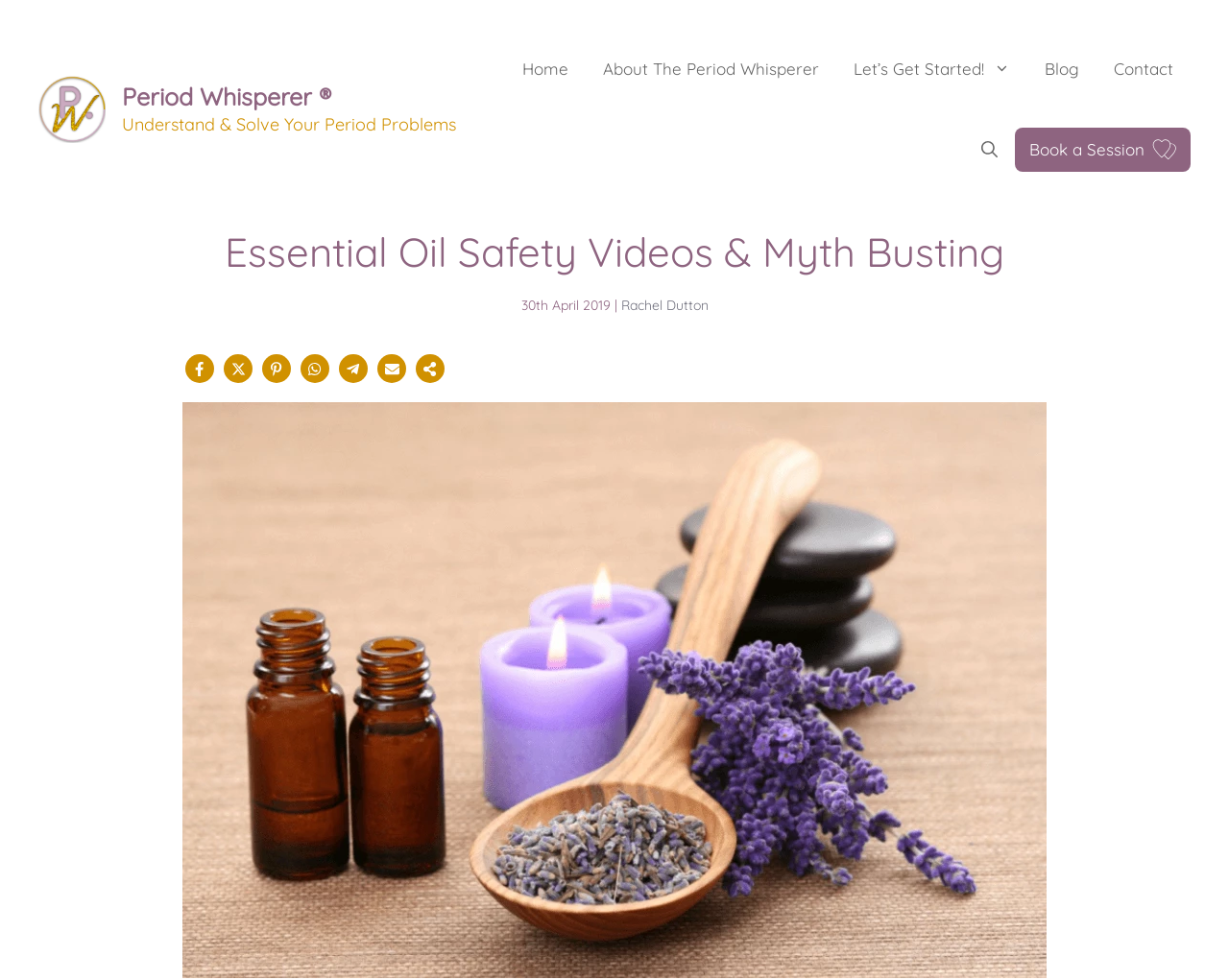Identify the bounding box coordinates of the clickable region to carry out the given instruction: "Check the 'About The Period Whisperer' page".

[0.477, 0.029, 0.68, 0.112]